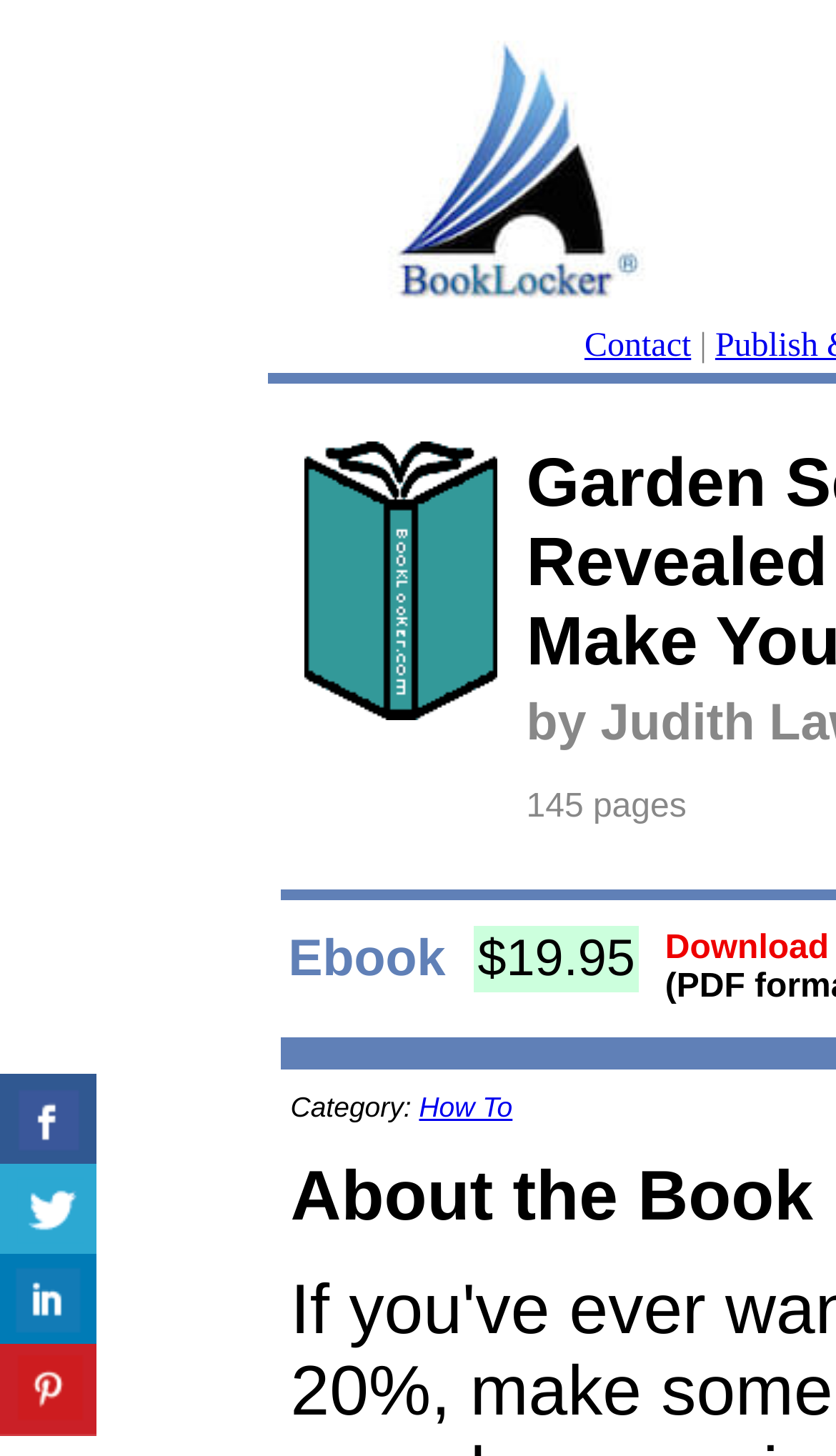Describe the webpage in detail, including text, images, and layout.

The webpage is about "Garden Secrets Revealed - How To Make Your Garden Pay" by Judith Lawlor. At the top, there is a section for sharing the book on various social media platforms, including Facebook, Twitter, LinkedIn, and Pinterest. 

Below the sharing section, there is a contact link and a separator. 

The main content of the webpage is divided into two columns. On the left, there is an image of the book "Garden Secrets Revealed - How To Make Your Garden Pay" by Judith Lawlor. On the right, there are two rows of text. The top row has the text "Ebook", and the bottom row has the price "$19.95". 

At the bottom of the page, there is a link labeled "How To", which is likely related to the topic of making money from a garden.